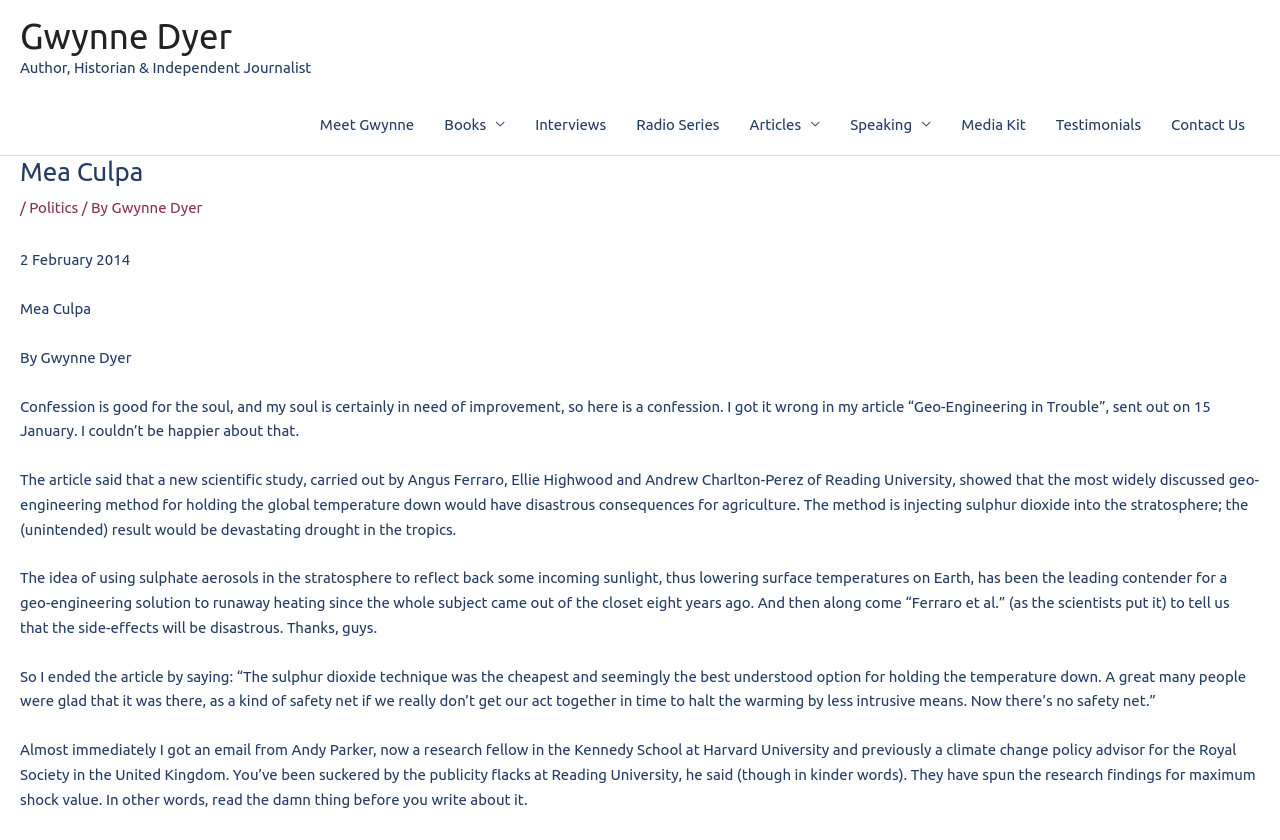Please identify the bounding box coordinates of the element's region that needs to be clicked to fulfill the following instruction: "Click on the 'Politics' link". The bounding box coordinates should consist of four float numbers between 0 and 1, i.e., [left, top, right, bottom].

[0.023, 0.237, 0.061, 0.257]